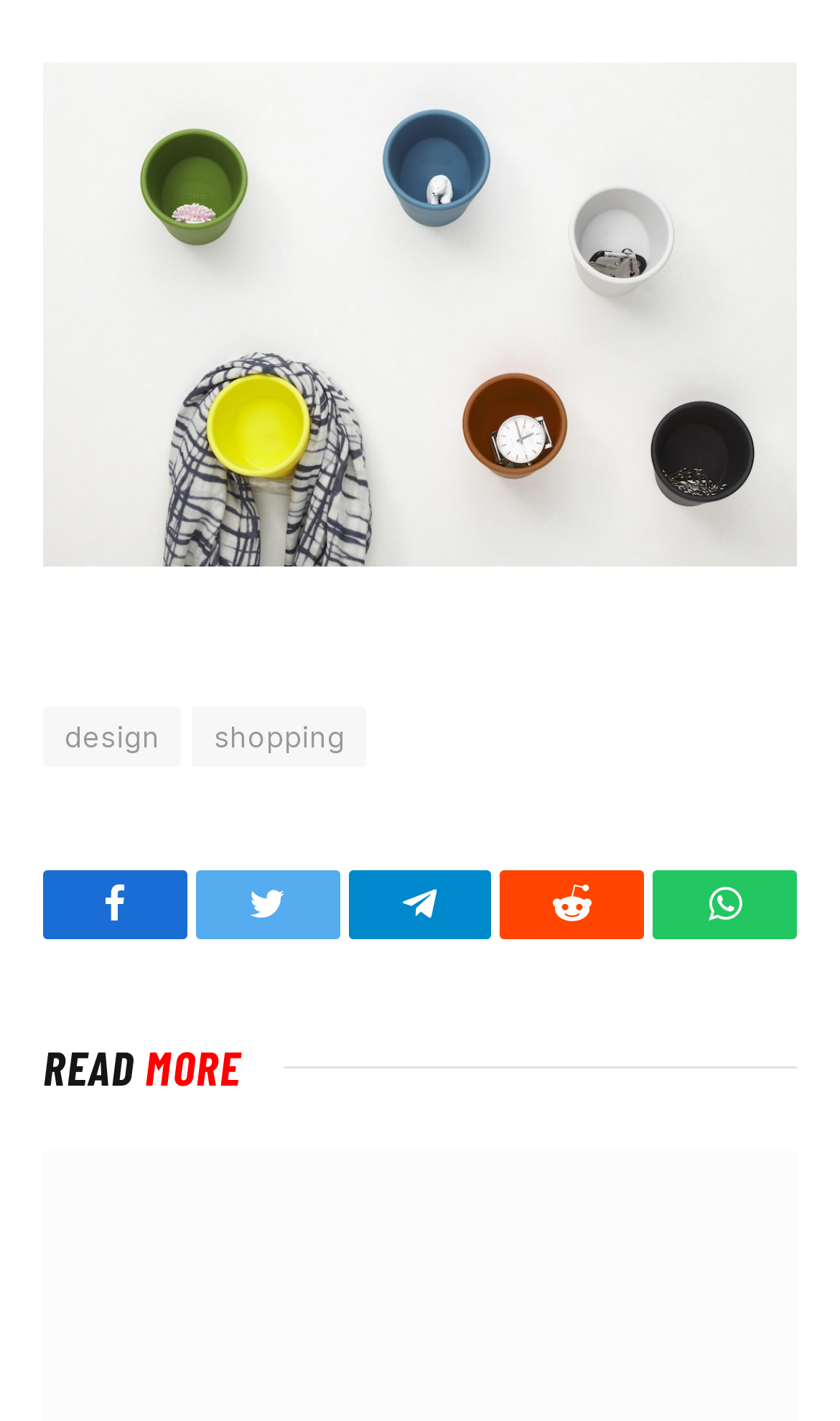Please provide the bounding box coordinates in the format (top-left x, top-left y, bottom-right x, bottom-right y). Remember, all values are floating point numbers between 0 and 1. What is the bounding box coordinate of the region described as: shopping

[0.229, 0.496, 0.437, 0.539]